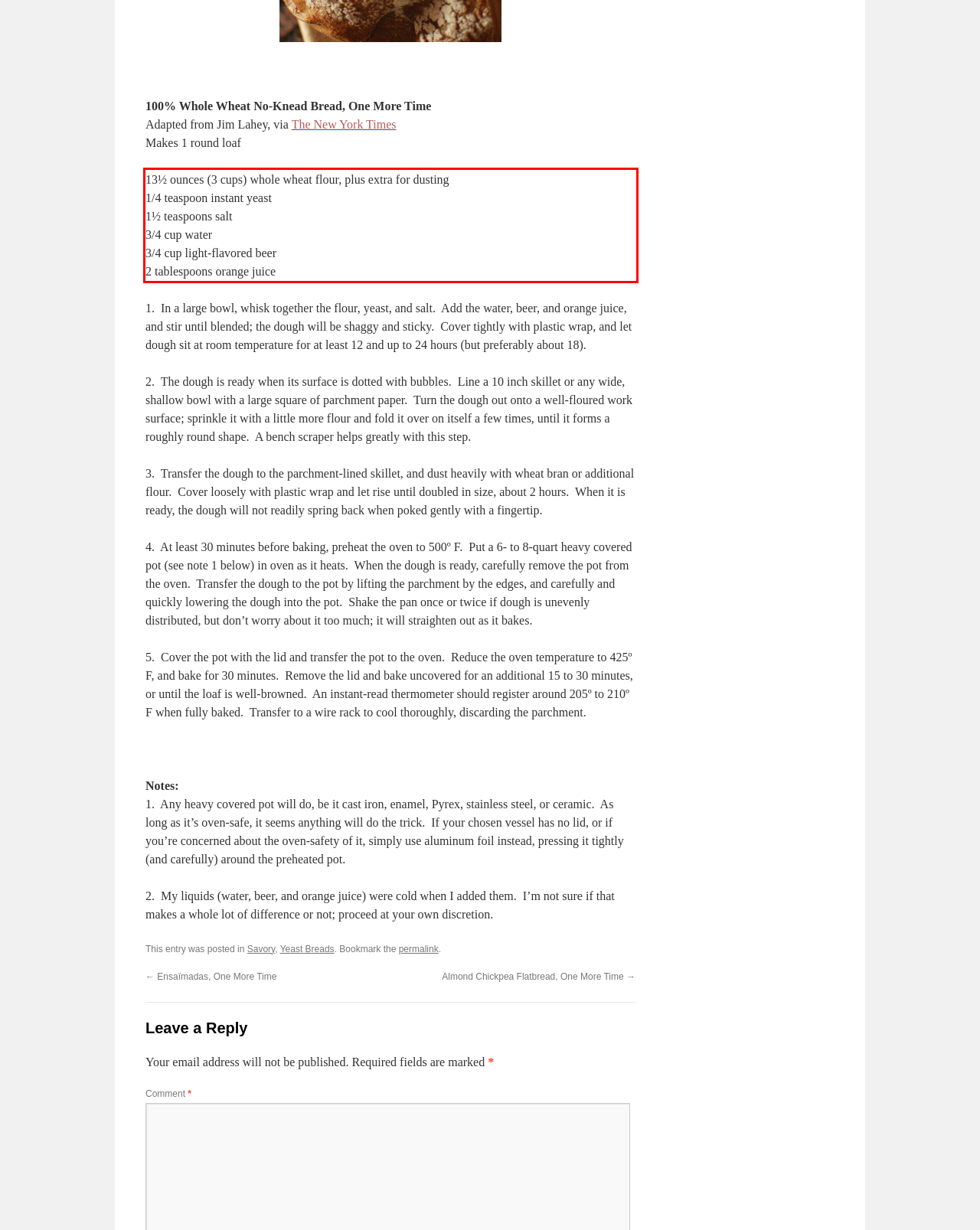You have a screenshot of a webpage, and there is a red bounding box around a UI element. Utilize OCR to extract the text within this red bounding box.

13½ ounces (3 cups) whole wheat flour, plus extra for dusting 1/4 teaspoon instant yeast 1½ teaspoons salt 3/4 cup water 3/4 cup light-flavored beer 2 tablespoons orange juice